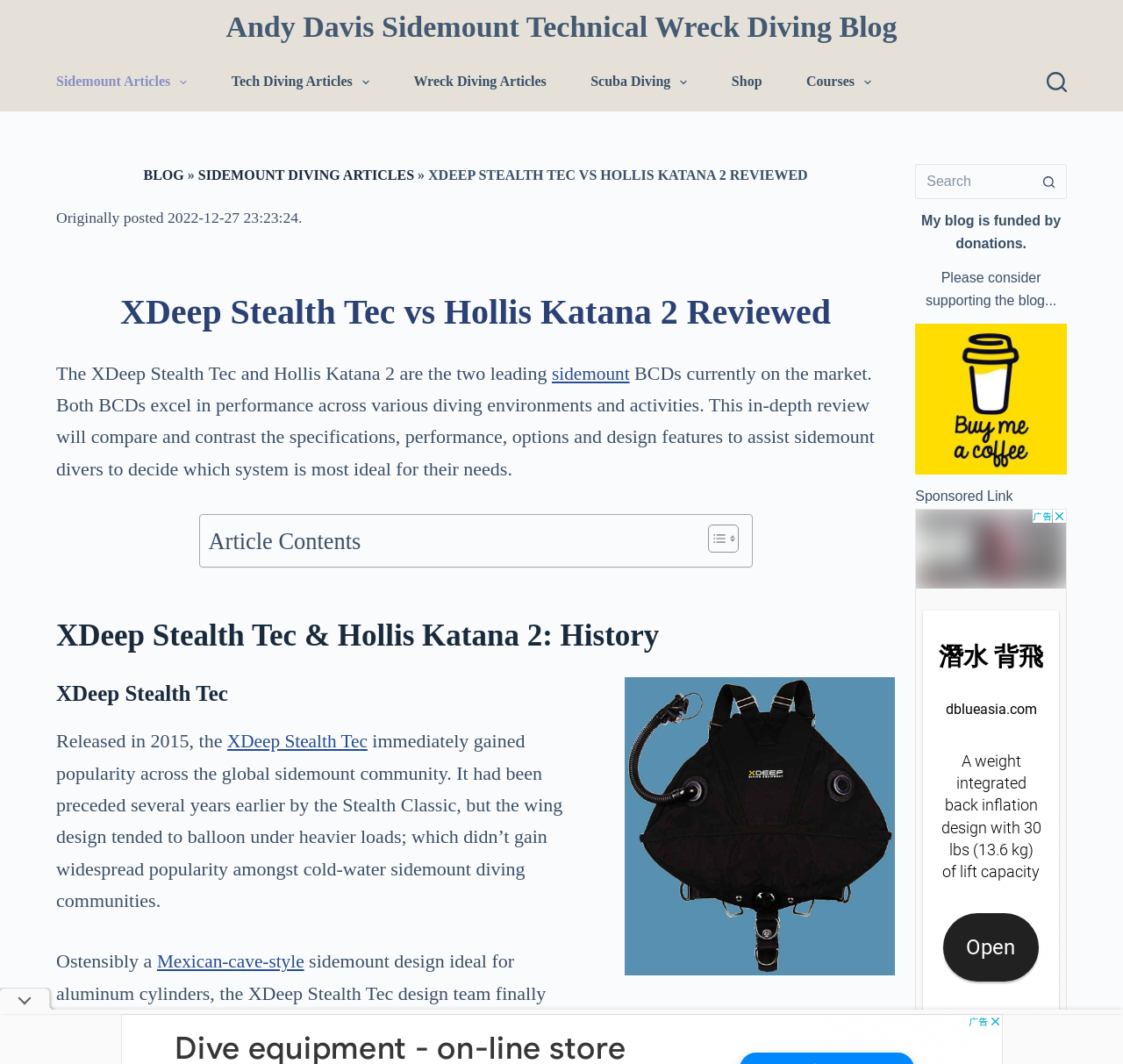How many images are in the webpage?
Based on the screenshot, provide a one-word or short-phrase response.

7